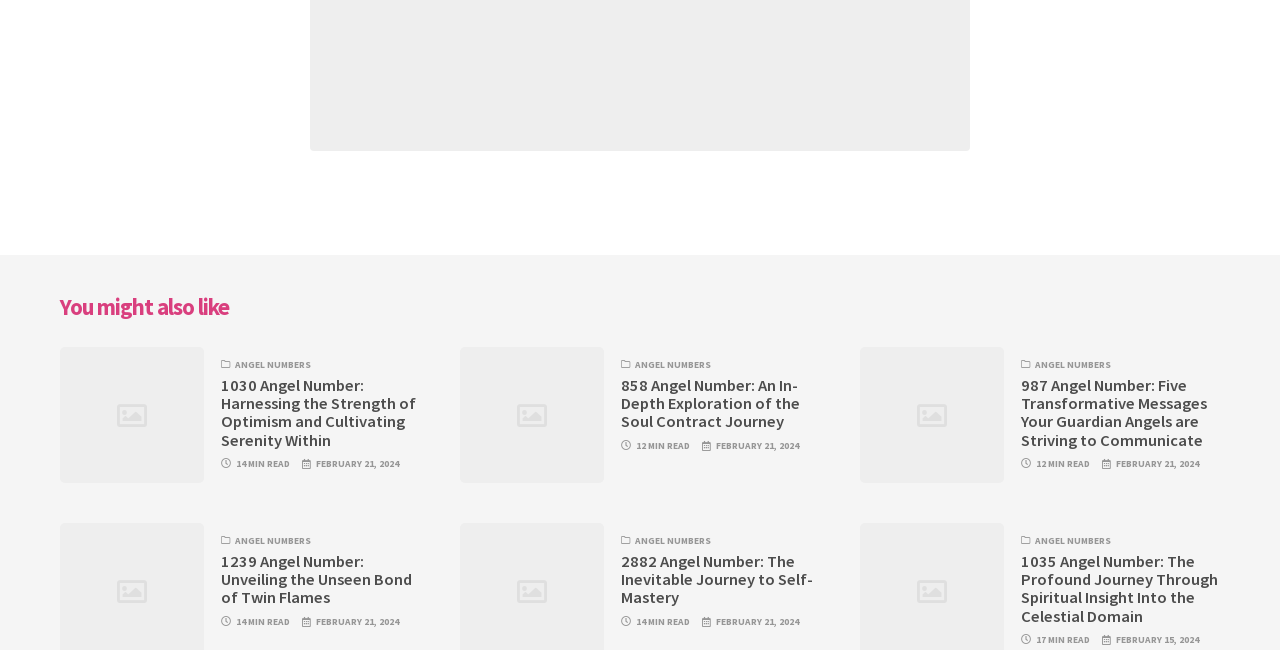Find the bounding box coordinates of the area that needs to be clicked in order to achieve the following instruction: "learn about 2882 Angel Number". The coordinates should be specified as four float numbers between 0 and 1, i.e., [left, top, right, bottom].

[0.486, 0.85, 0.641, 0.935]